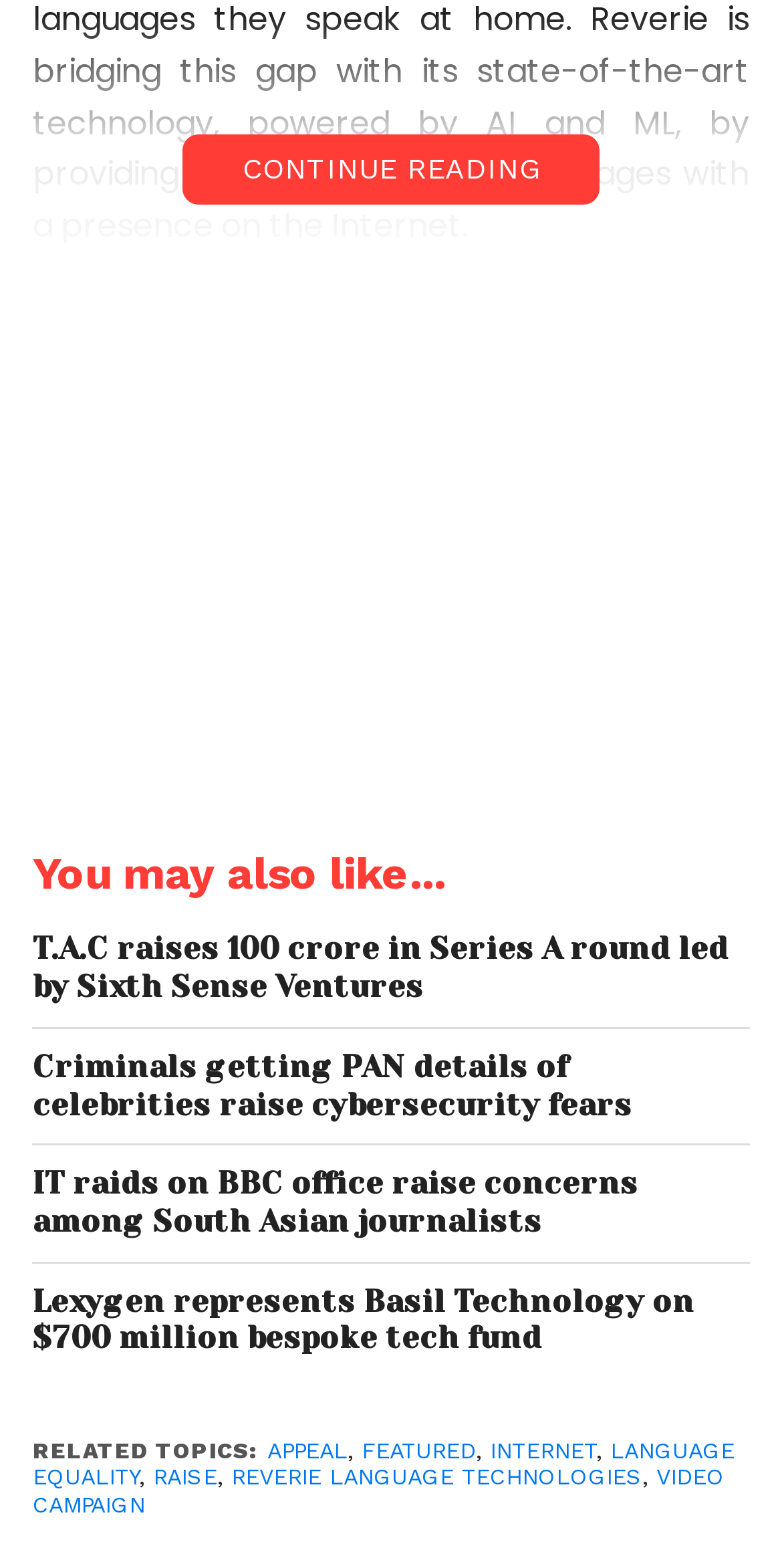Provide the bounding box coordinates for the UI element that is described by this text: "raise". The coordinates should be in the form of four float numbers between 0 and 1: [left, top, right, bottom].

[0.195, 0.934, 0.278, 0.951]